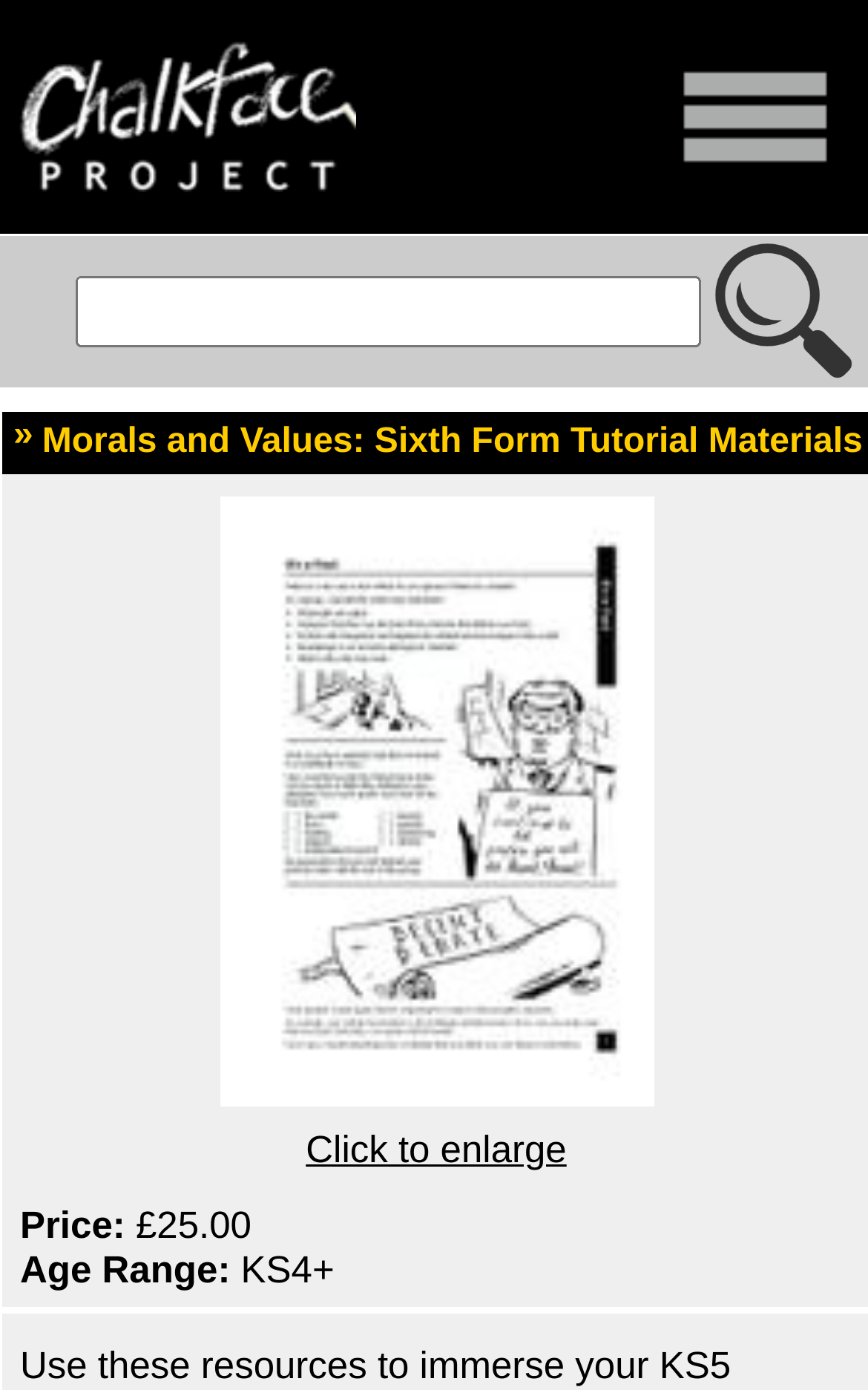What is the age range for the tutorial materials?
Refer to the image and provide a one-word or short phrase answer.

KS4+